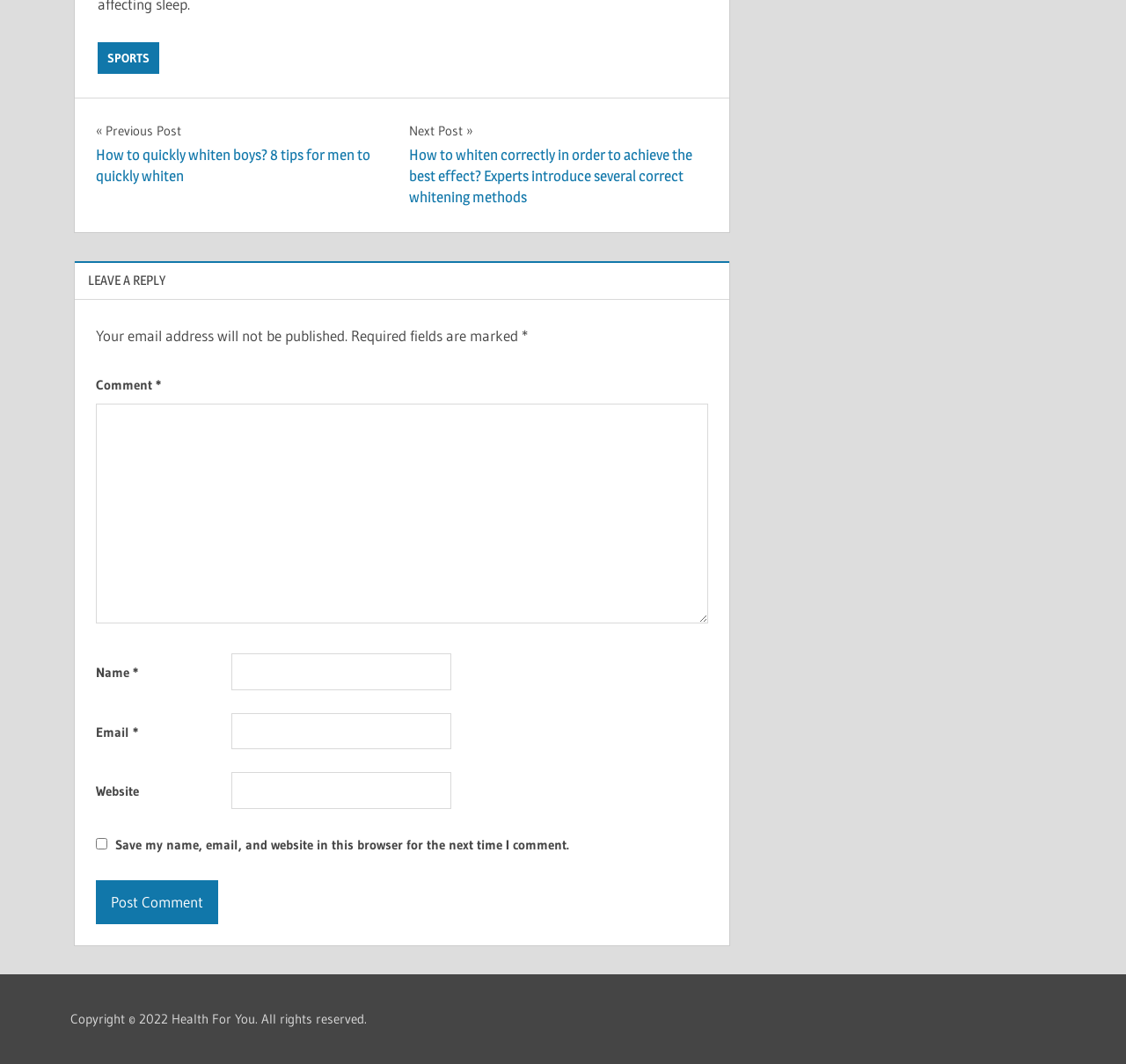Please answer the following question using a single word or phrase: 
What is the copyright information at the bottom of the page?

Copyright 2022 Health For You